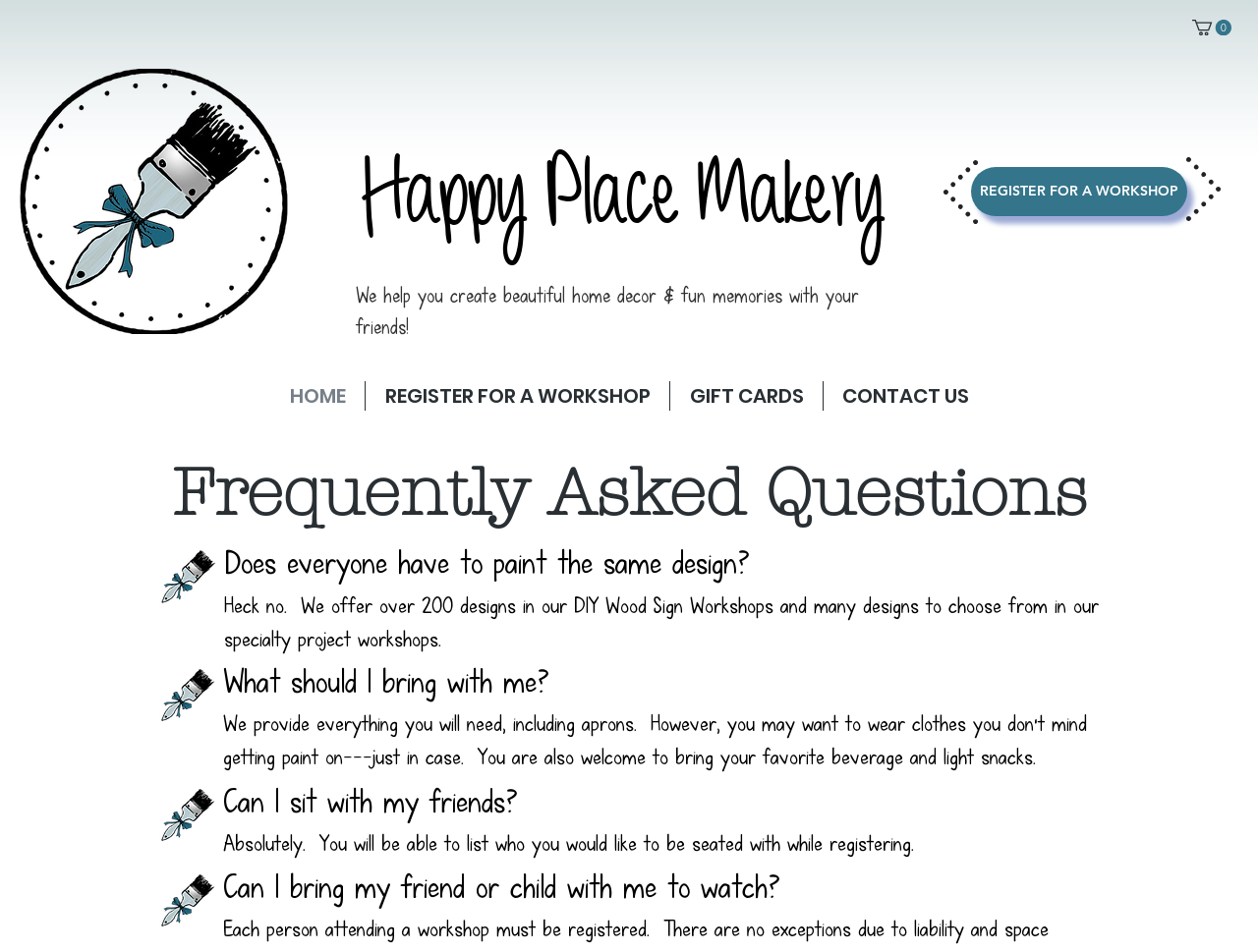Carefully examine the image and provide an in-depth answer to the question: How many designs are available in DIY Wood Sign Workshops?

The answer to this question can be found by examining the FAQ section of the webpage. The static text element with the text 'We offer over 200 designs in our DIY Wood Sign Workshops...' suggests that there are more than 200 designs available.